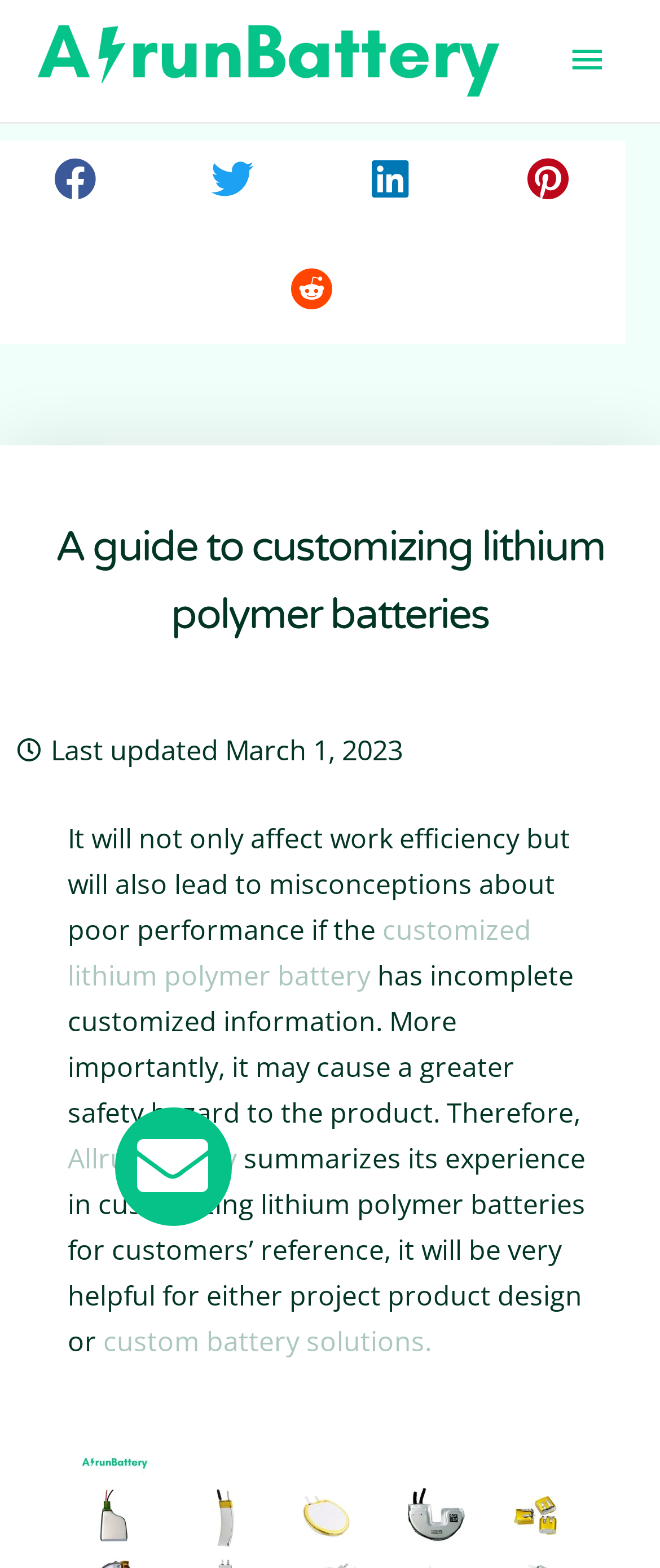When was the webpage last updated? Refer to the image and provide a one-word or short phrase answer.

March 1, 2023